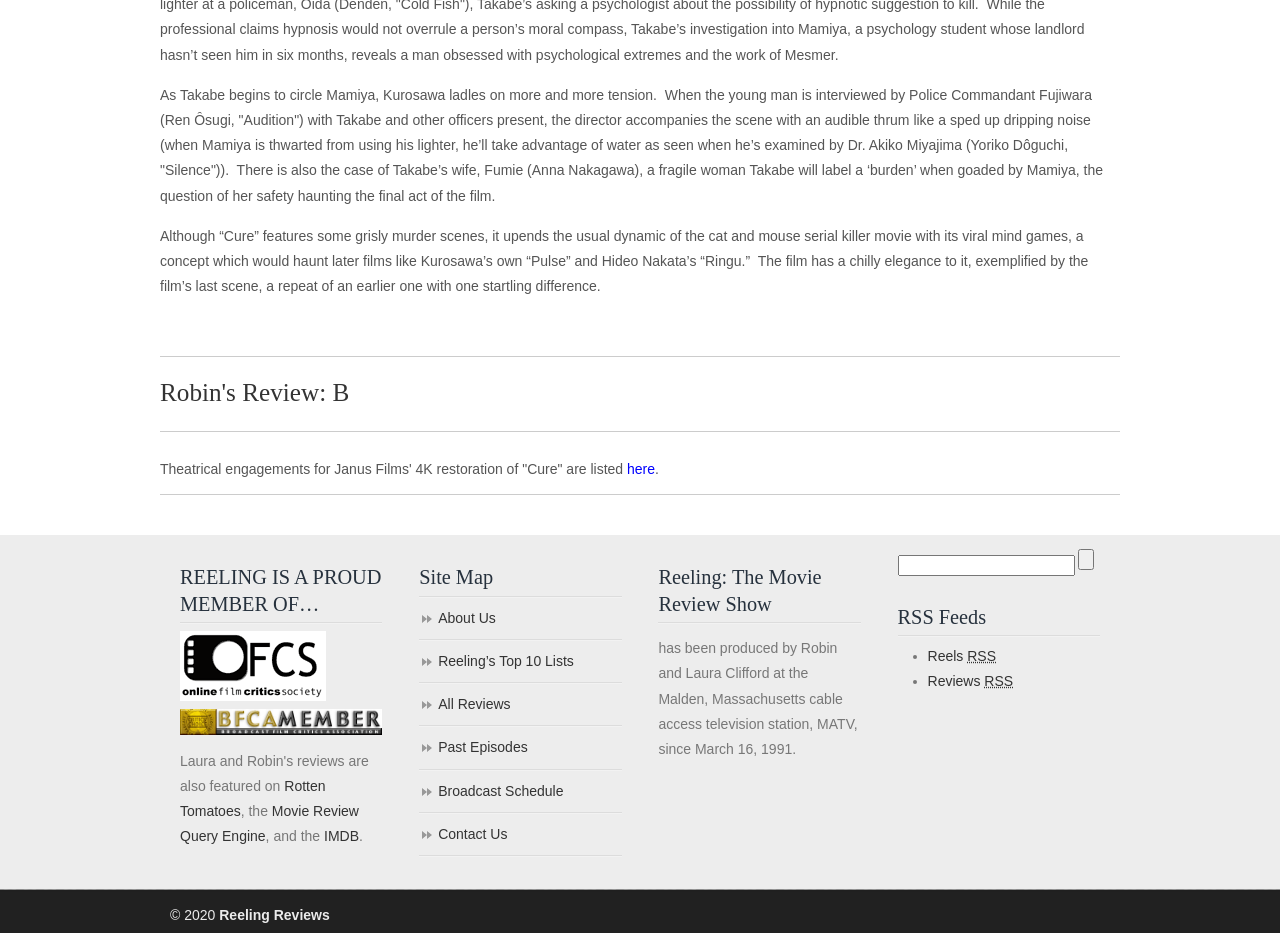Using floating point numbers between 0 and 1, provide the bounding box coordinates in the format (top-left x, top-left y, bottom-right x, bottom-right y). Locate the UI element described here: Broadcast Schedule

[0.327, 0.826, 0.486, 0.872]